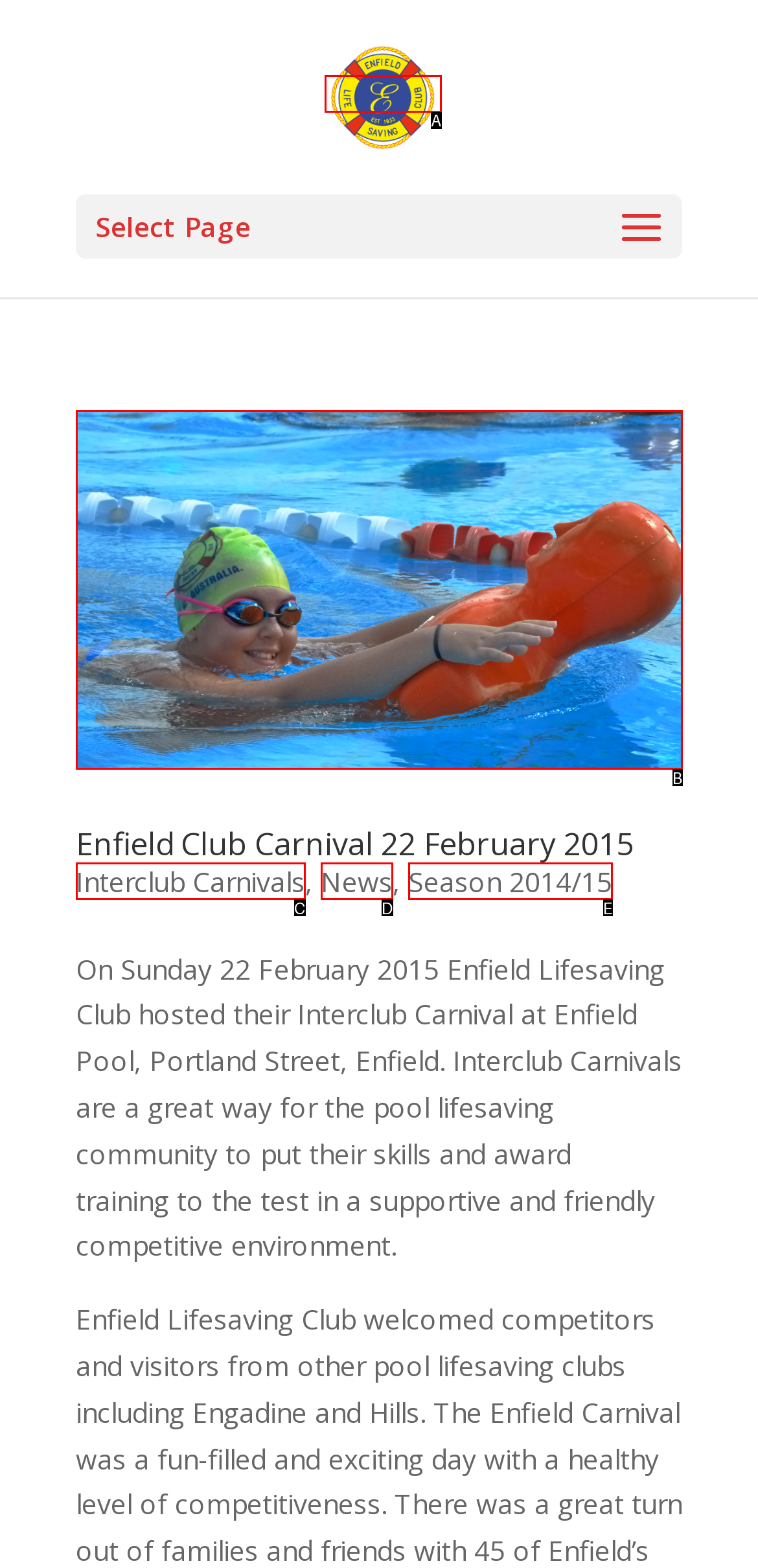Based on the given description: Interclub Carnivals, identify the correct option and provide the corresponding letter from the given choices directly.

C